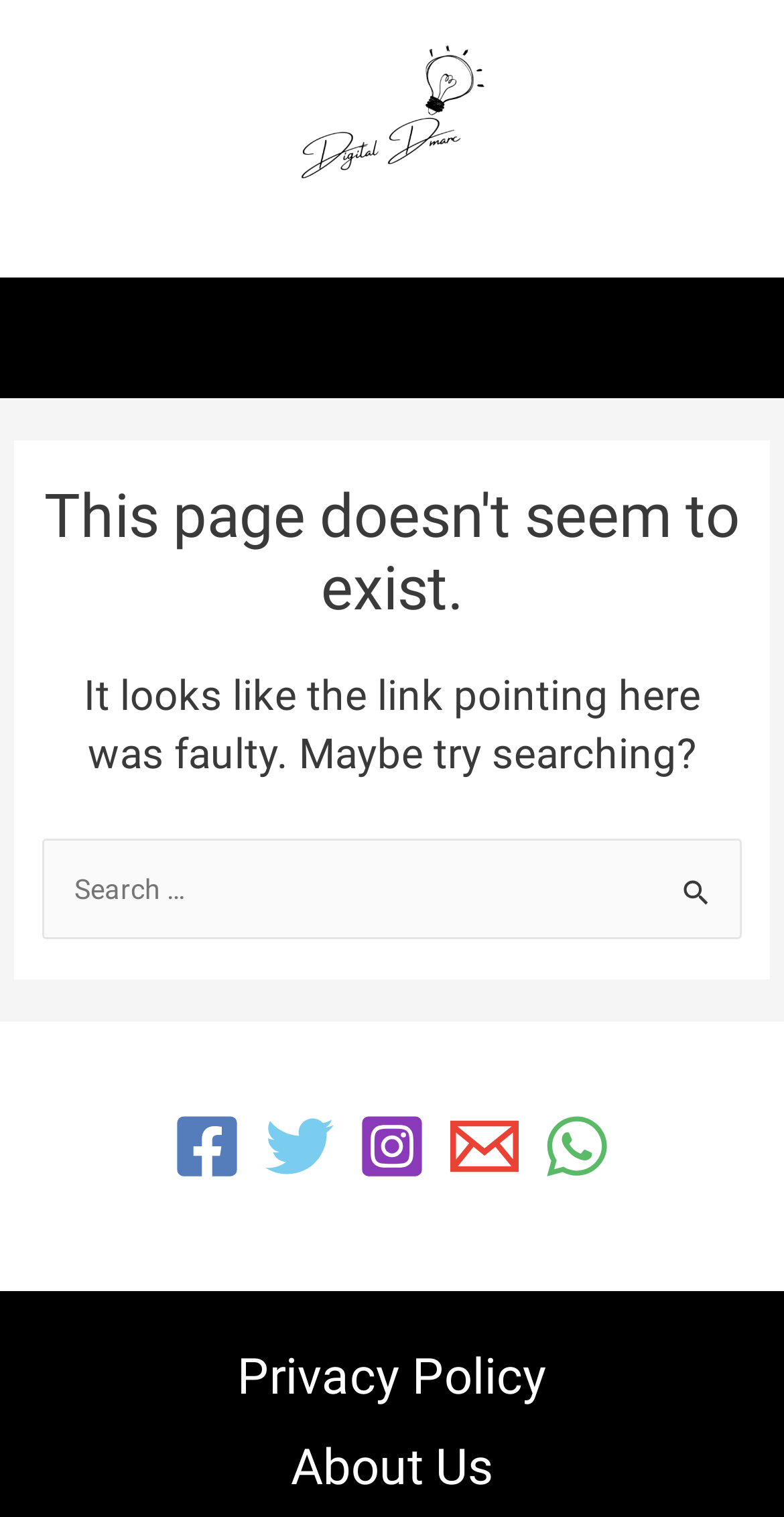Using the description: "aria-label="Twitter"", determine the UI element's bounding box coordinates. Ensure the coordinates are in the format of four float numbers between 0 and 1, i.e., [left, top, right, bottom].

[0.338, 0.733, 0.426, 0.778]